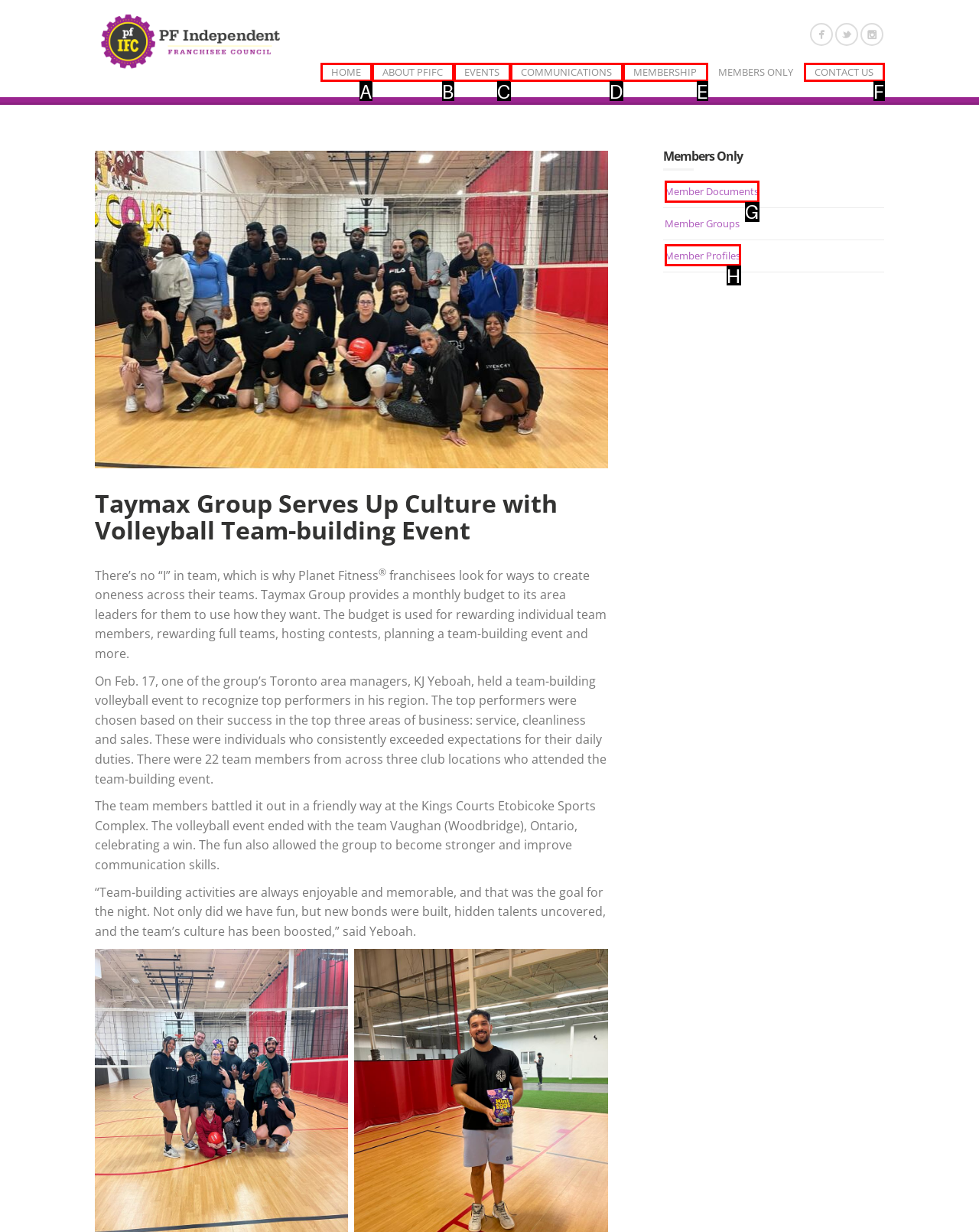Identify the UI element described as: Membership
Answer with the option's letter directly.

E